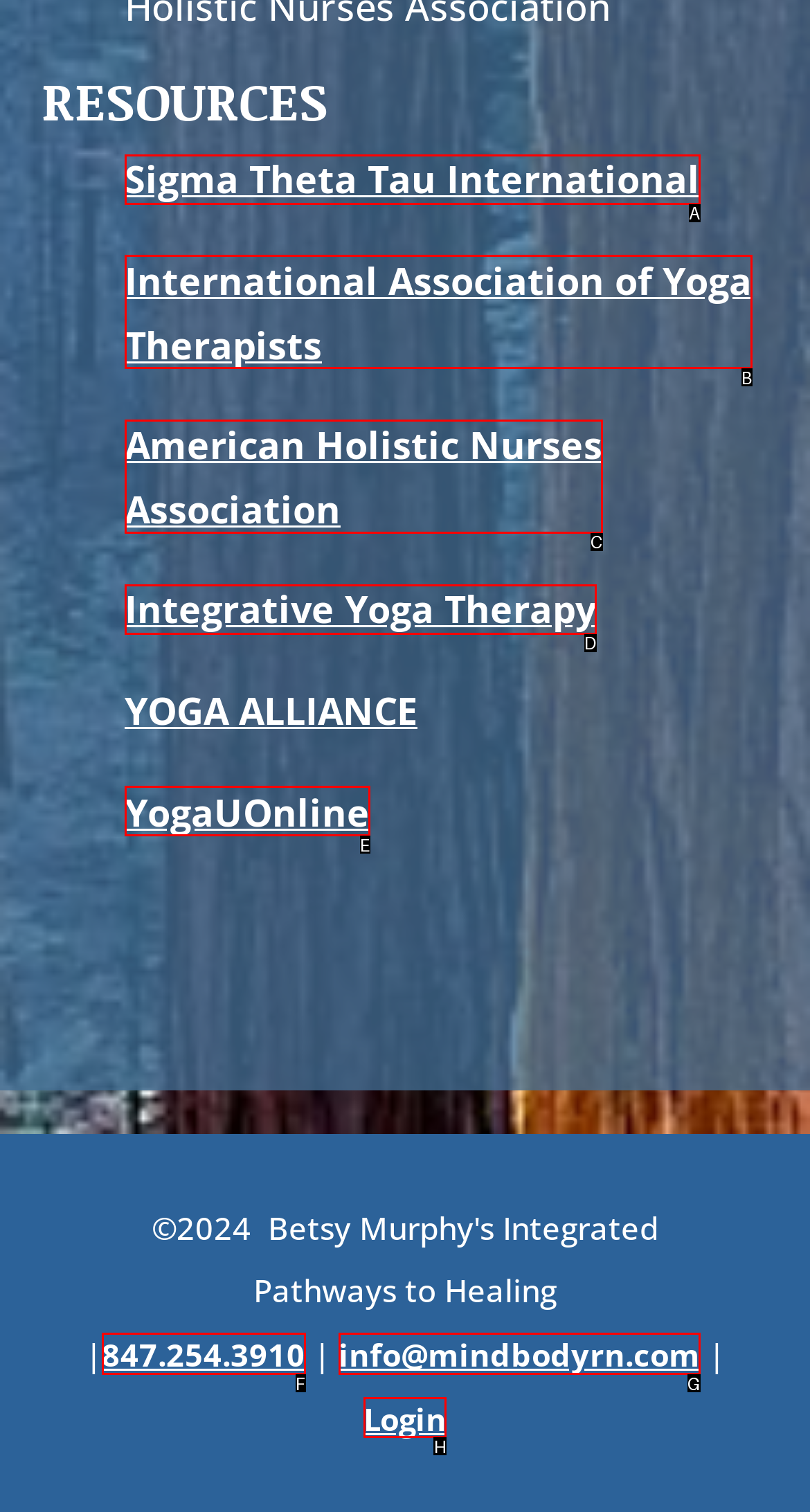Pick the HTML element that should be clicked to execute the task: Visit hello.cz website
Respond with the letter corresponding to the correct choice.

None